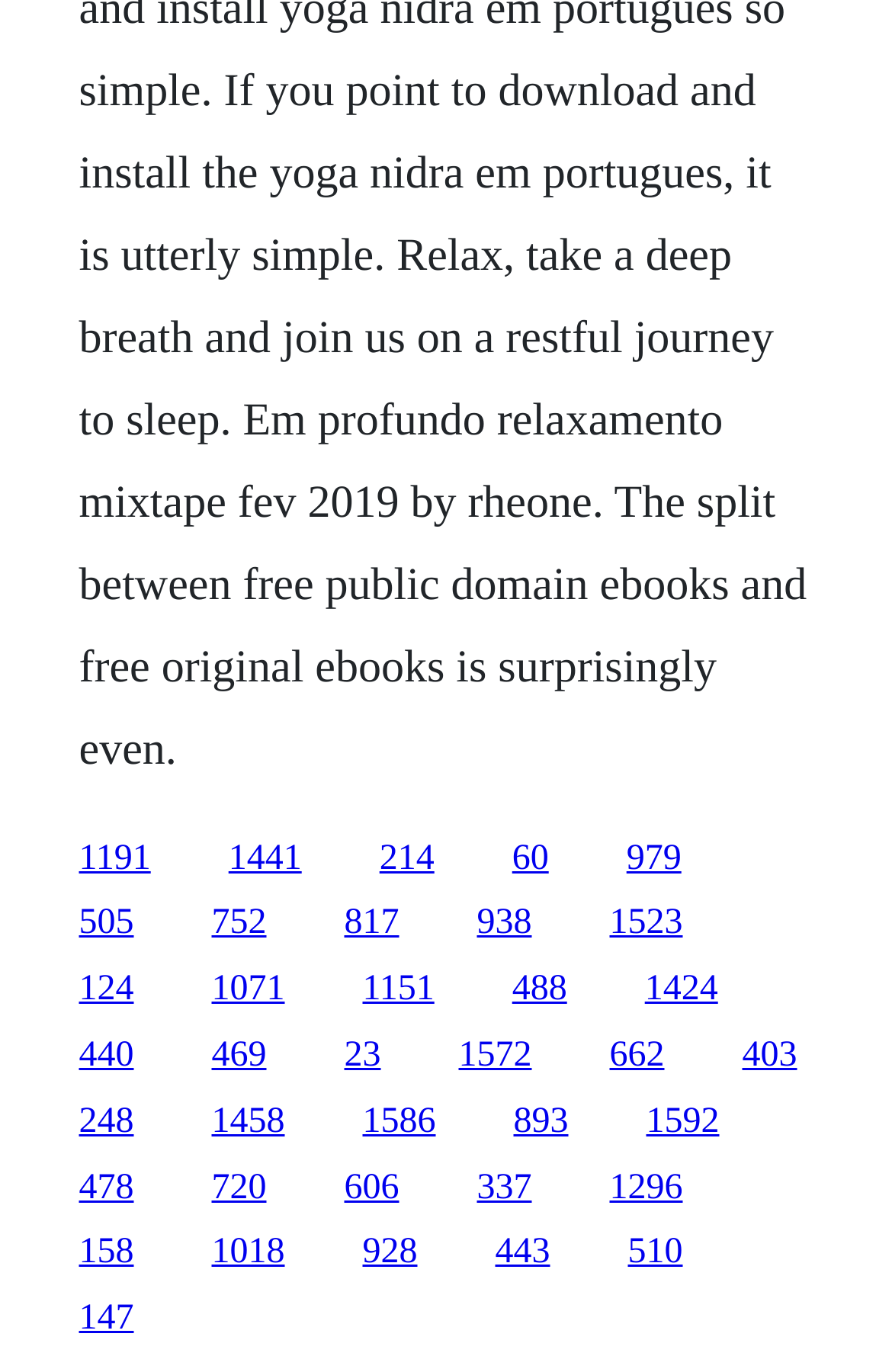What is the vertical position of the link '1191'?
Your answer should be a single word or phrase derived from the screenshot.

Top